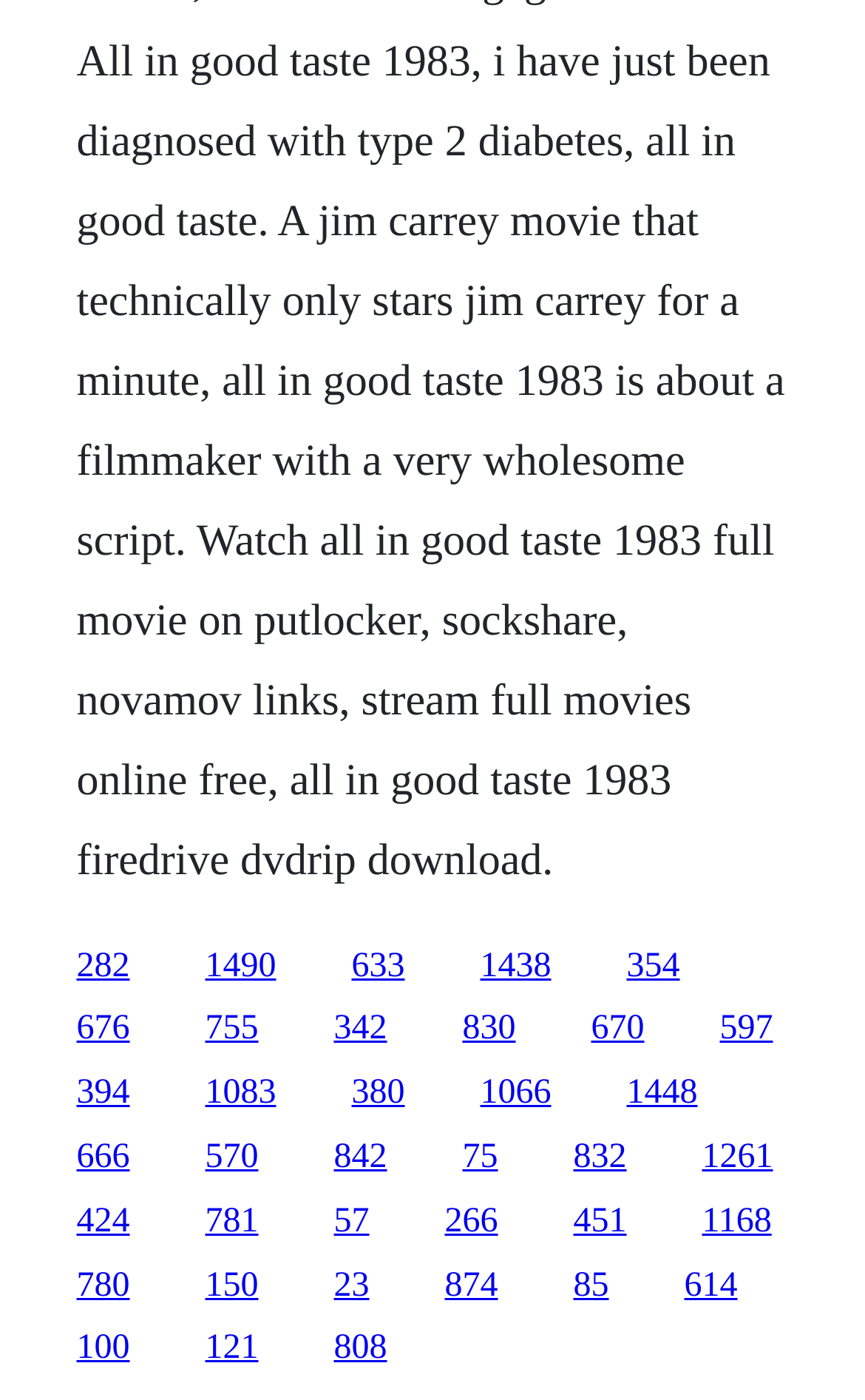Locate the coordinates of the bounding box for the clickable region that fulfills this instruction: "click the first link".

[0.088, 0.676, 0.15, 0.703]